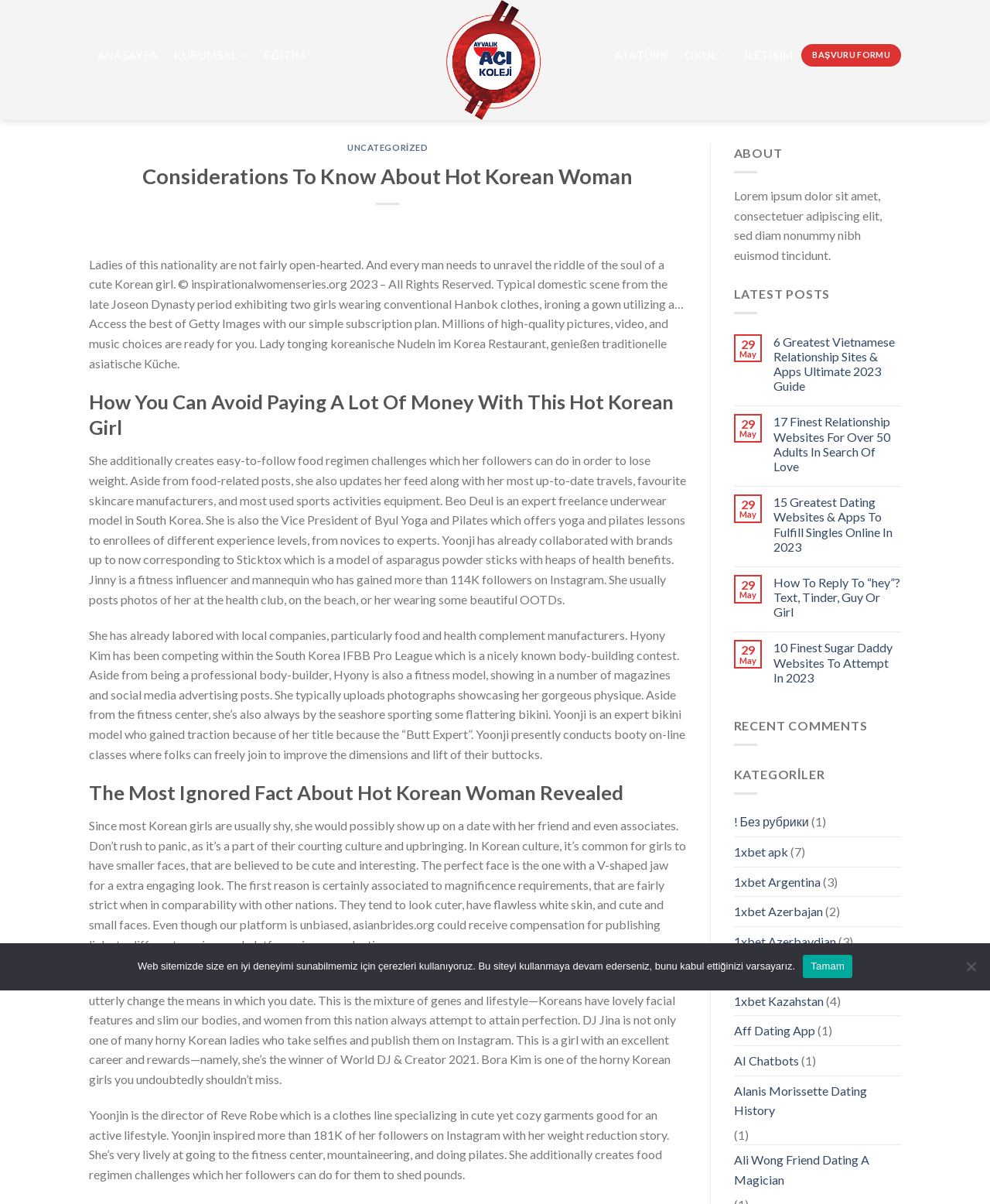What is the common physical feature of Korean women mentioned on the webpage? Based on the image, give a response in one word or a short phrase.

Small faces